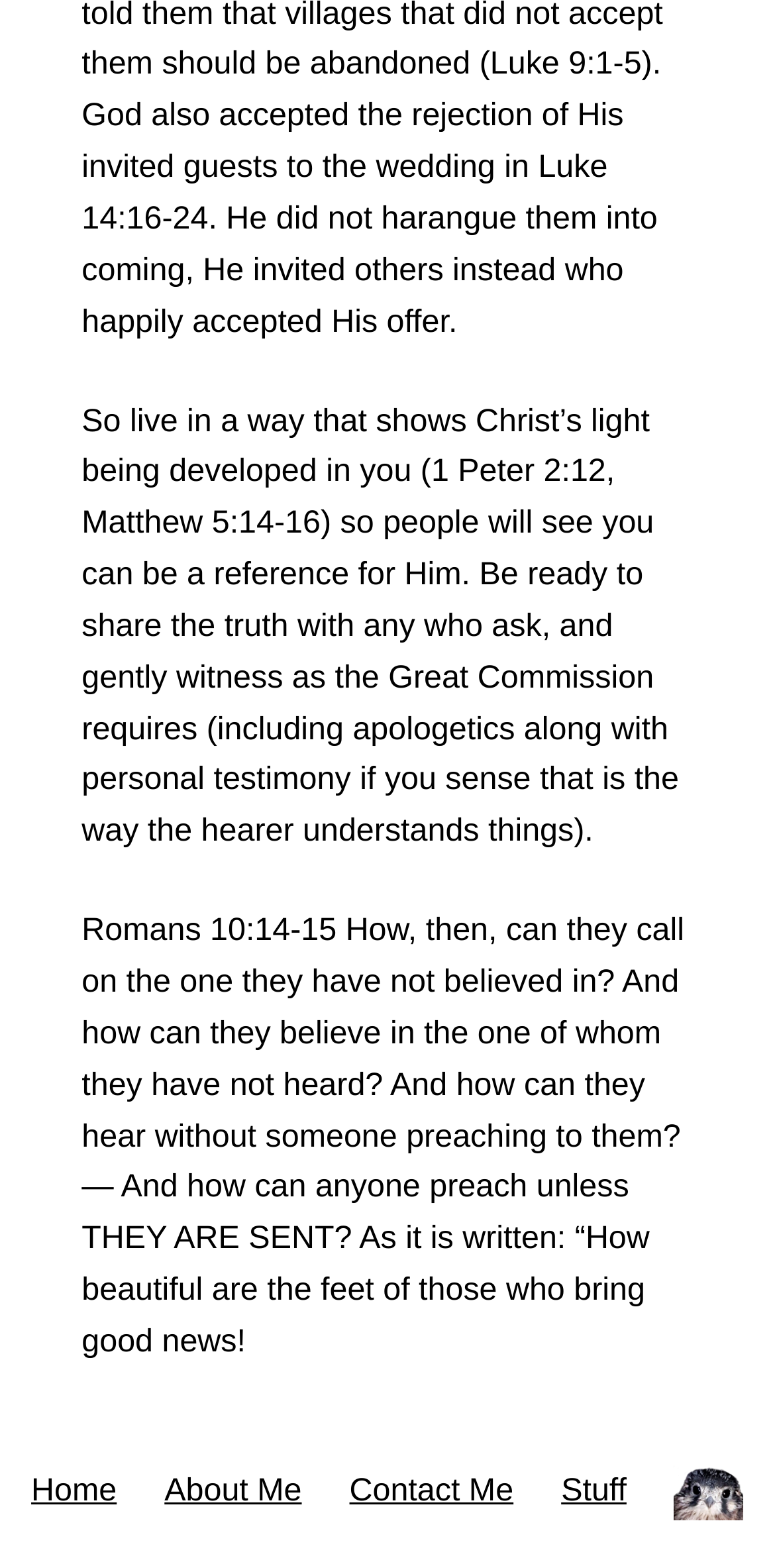What is the topic of the first StaticText?
Look at the image and provide a short answer using one word or a phrase.

Christianity